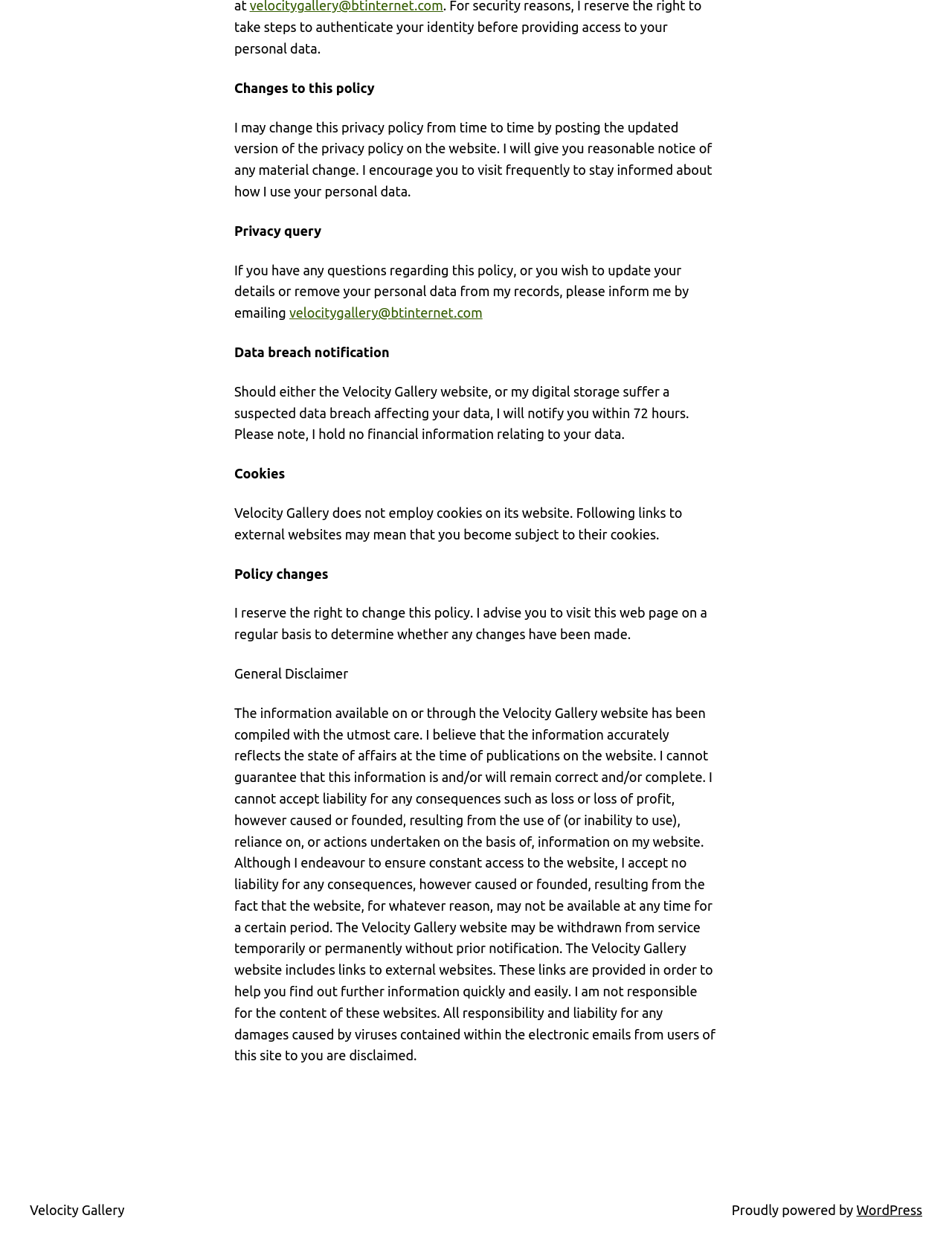Does the website use cookies?
Based on the image, provide a one-word or brief-phrase response.

No